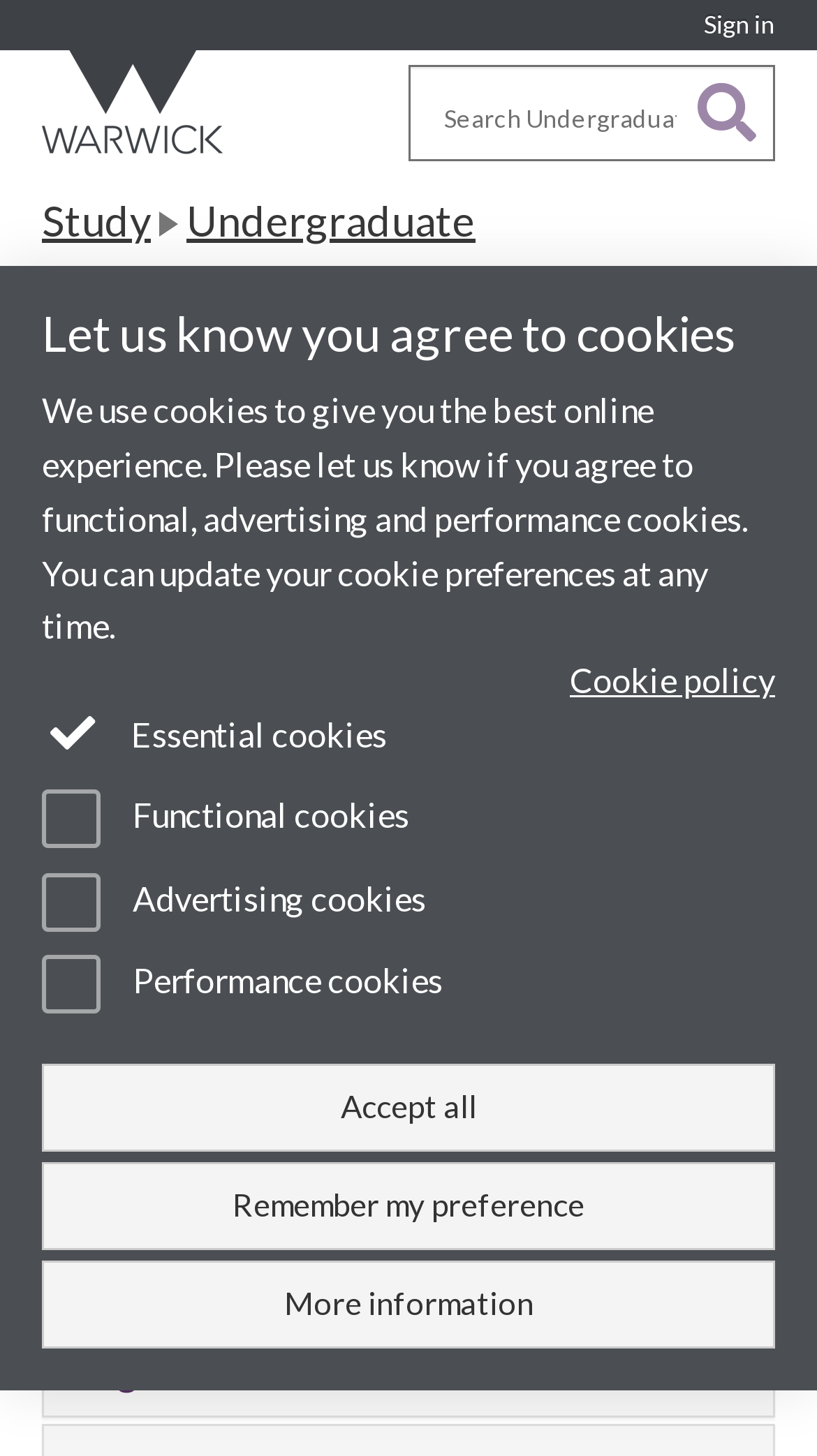Observe the image and answer the following question in detail: What is the criterion for student finance eligibility?

I found a text that says 'Your eligibility for student finance will depend on certain criteria, such as your nationality and residency status, your course, and previous study at higher education level.' which implies that nationality and residency status are some of the criteria for student finance eligibility.